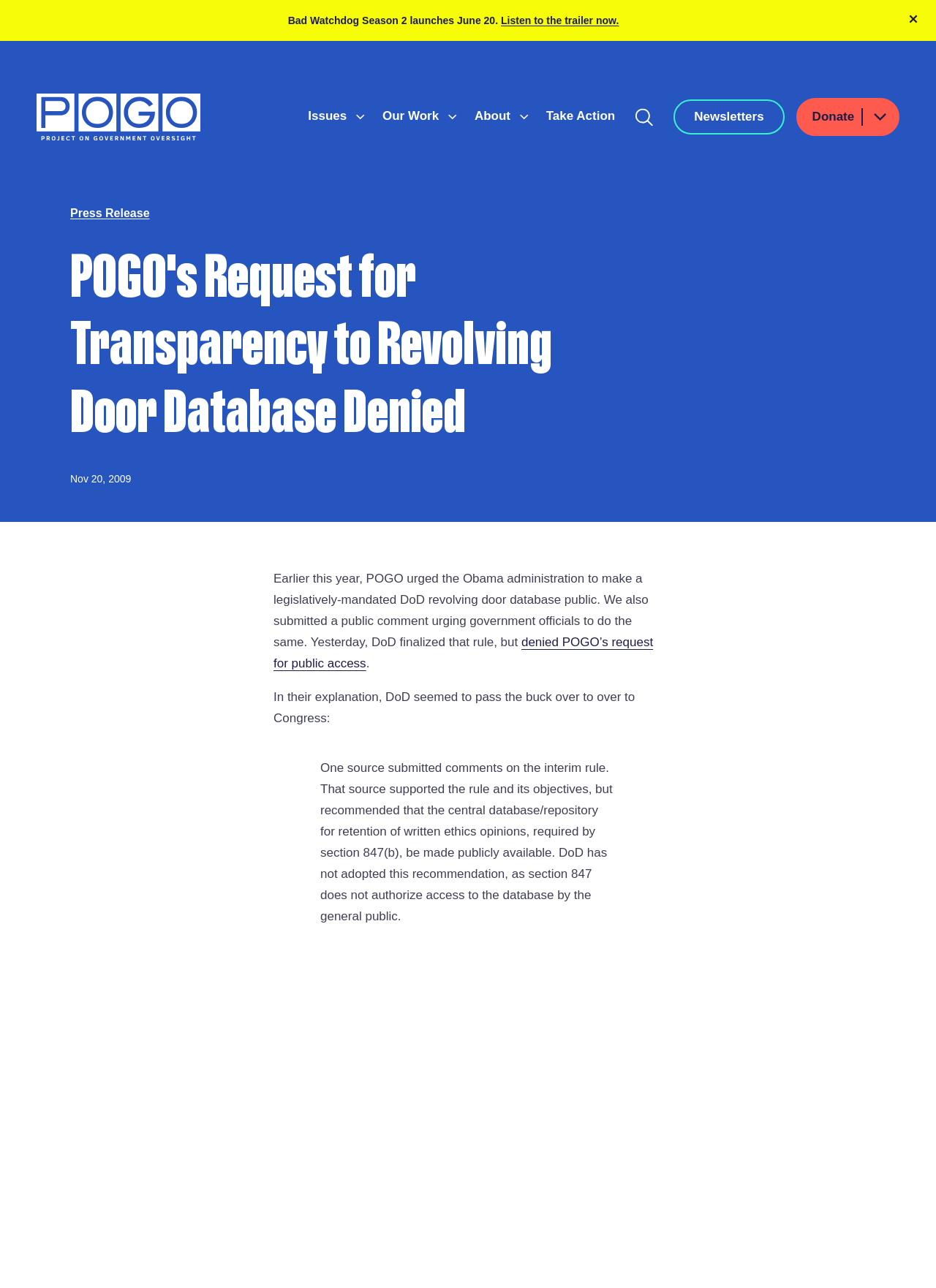Determine the bounding box coordinates of the clickable element to achieve the following action: 'Search'. Provide the coordinates as four float values between 0 and 1, formatted as [left, top, right, bottom].

[0.67, 0.077, 0.707, 0.104]